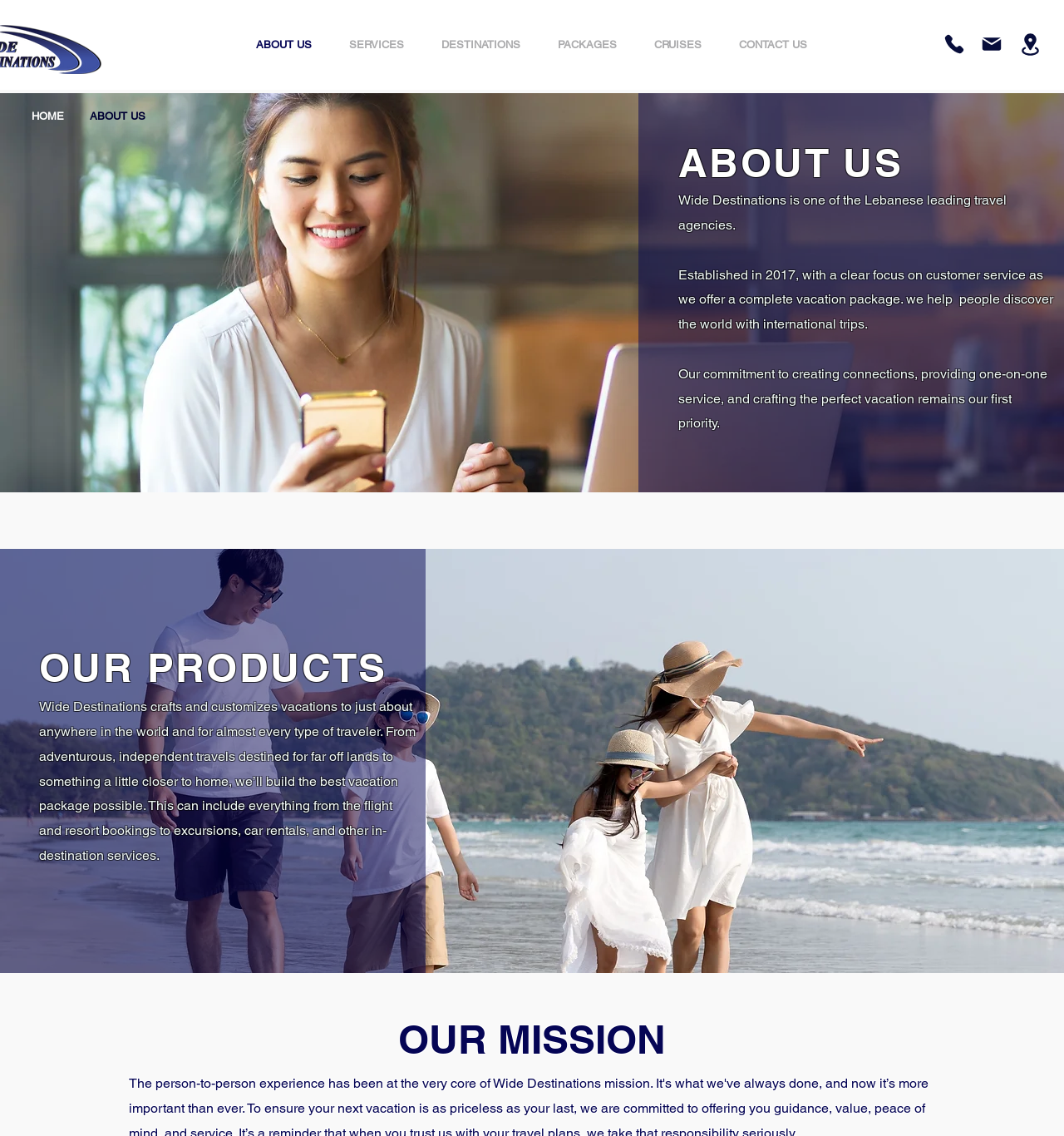What type of vacations does the agency offer?
Please give a well-detailed answer to the question.

I found the answer by reading the StaticText element that says 'we help people discover the world with international trips.'